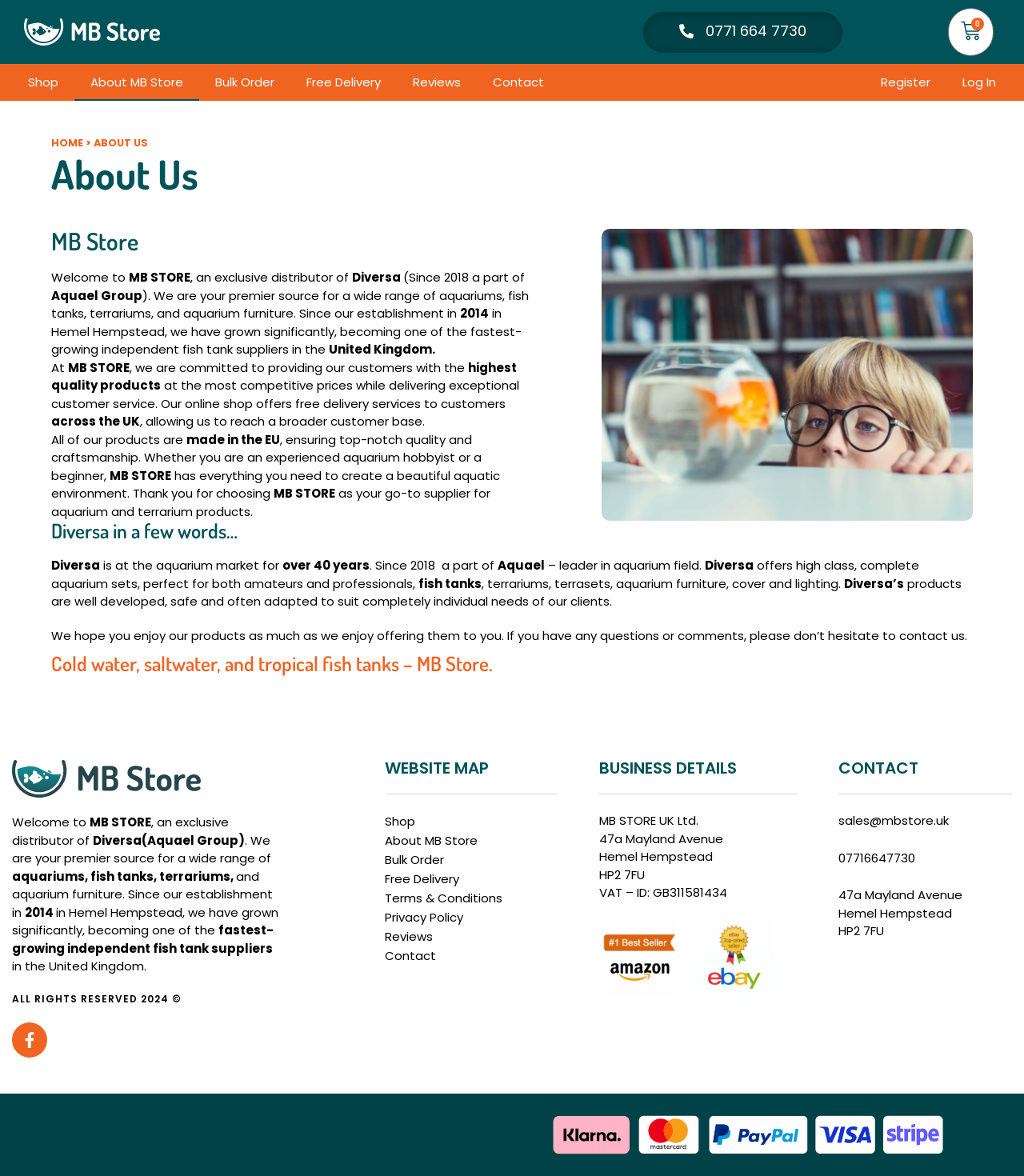Please pinpoint the bounding box coordinates for the region I should click to adhere to this instruction: "View About MB Store".

[0.073, 0.054, 0.195, 0.086]